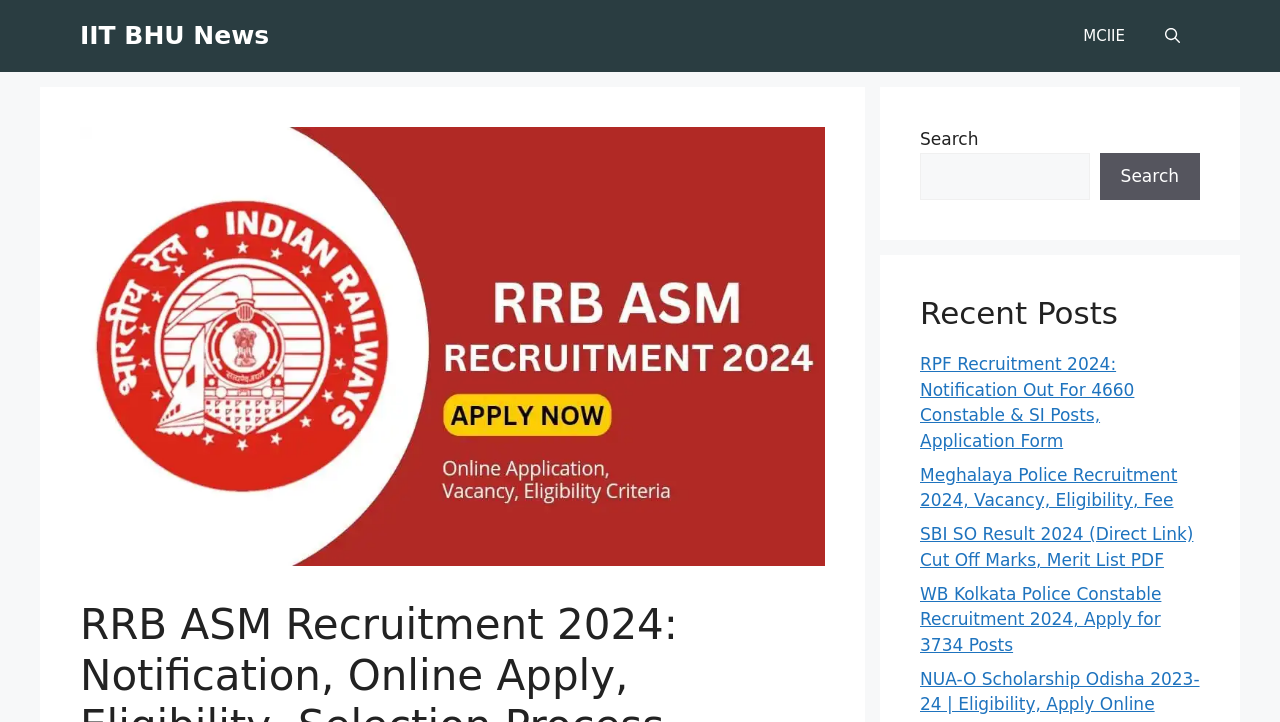Using the description: "aria-label="Open search"", determine the UI element's bounding box coordinates. Ensure the coordinates are in the format of four float numbers between 0 and 1, i.e., [left, top, right, bottom].

[0.895, 0.028, 0.938, 0.072]